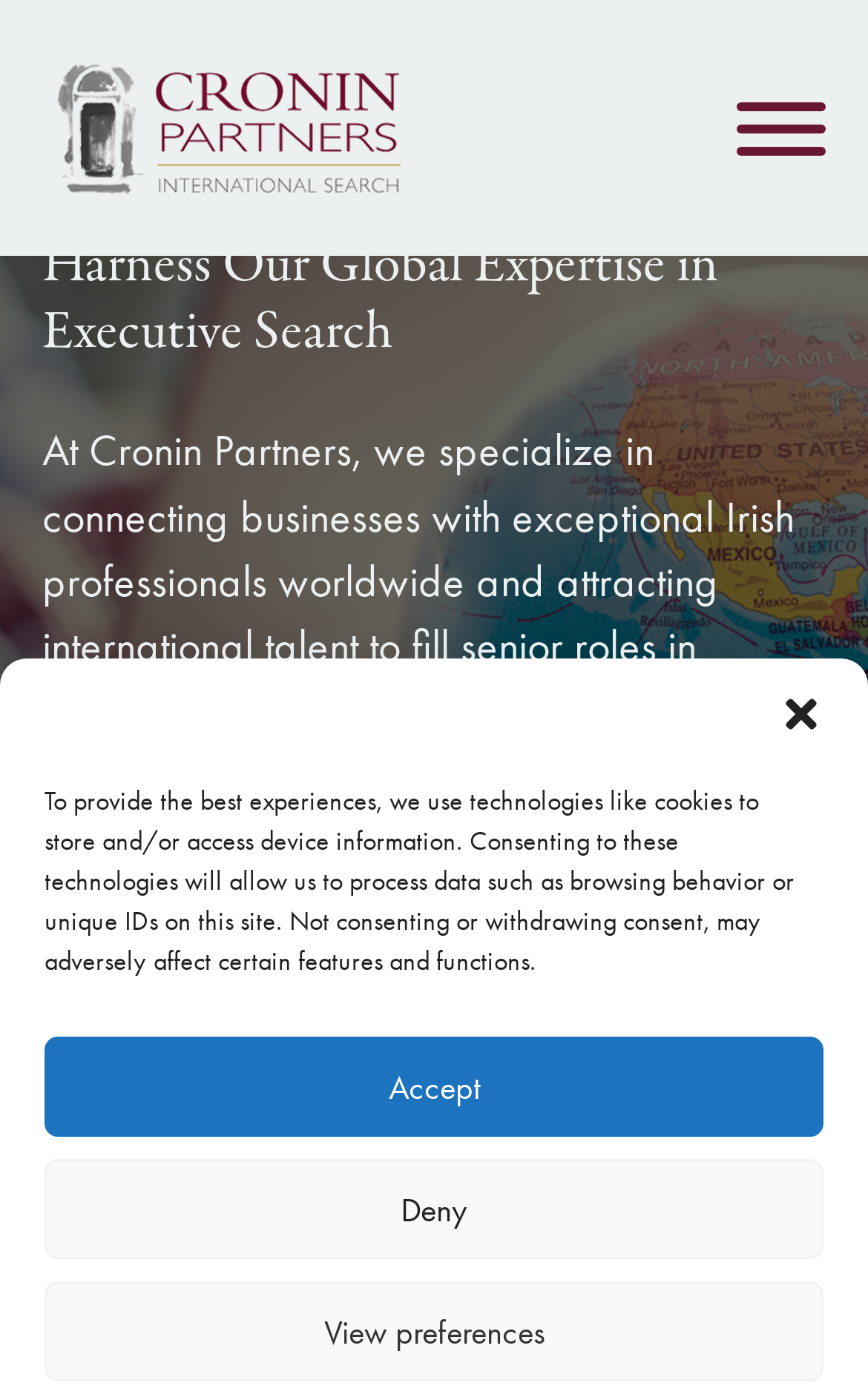Find the coordinates for the bounding box of the element with this description: "Accept".

[0.051, 0.74, 0.949, 0.812]